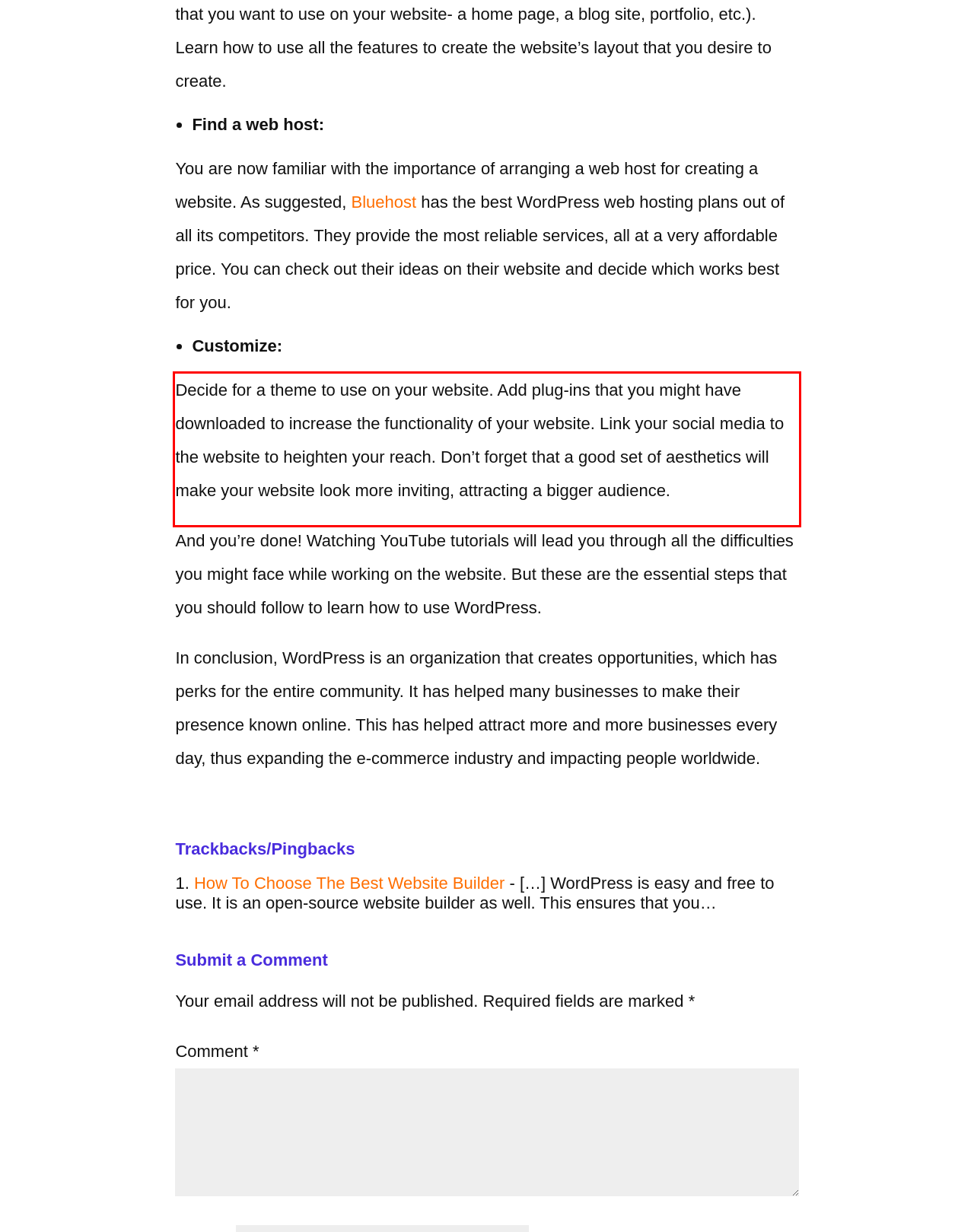Given a screenshot of a webpage, locate the red bounding box and extract the text it encloses.

Decide for a theme to use on your website. Add plug-ins that you might have downloaded to increase the functionality of your website. Link your social media to the website to heighten your reach. Don’t forget that a good set of aesthetics will make your website look more inviting, attracting a bigger audience.